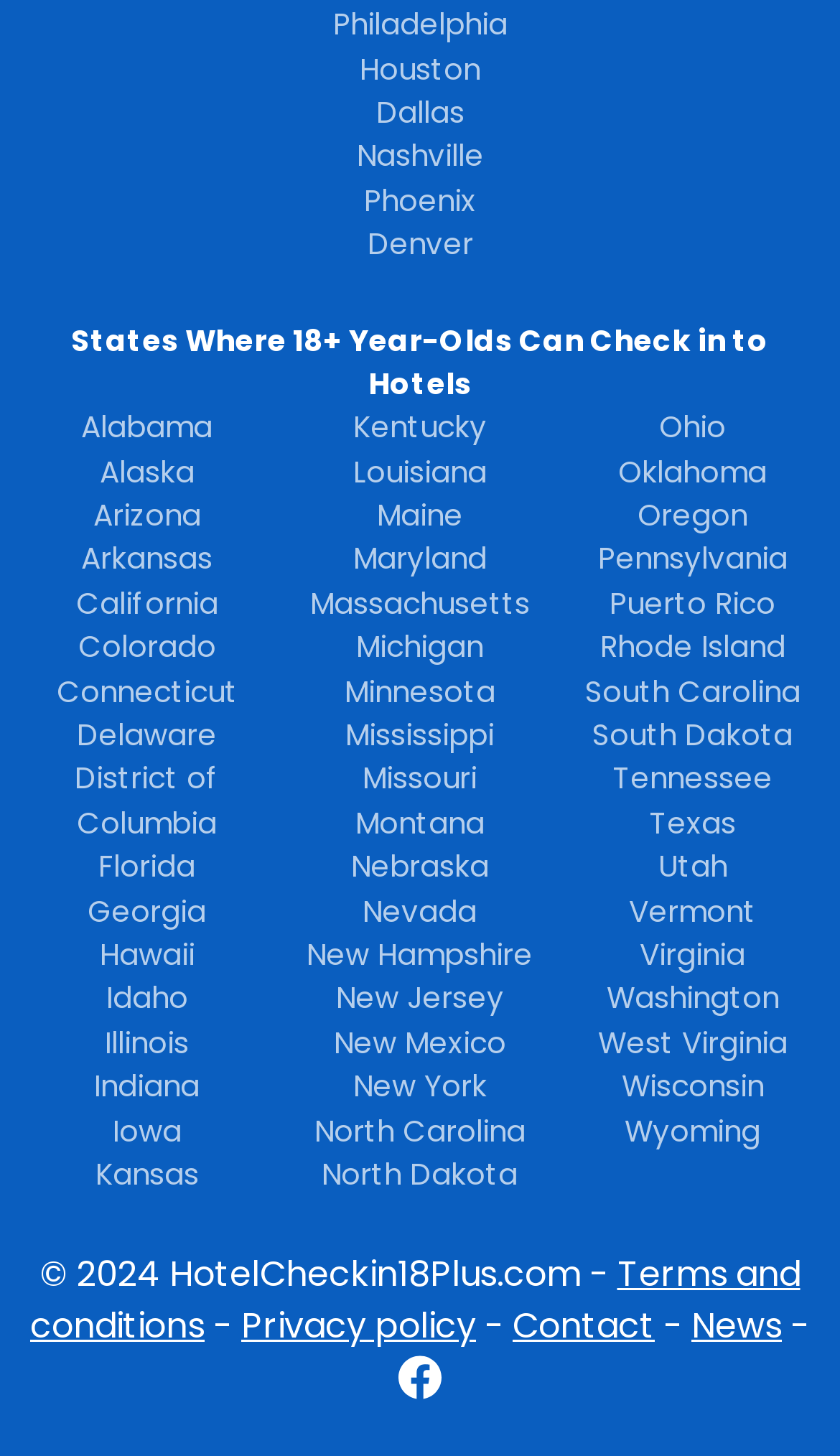Using the provided element description, identify the bounding box coordinates as (top-left x, top-left y, bottom-right x, bottom-right y). Ensure all values are between 0 and 1. Description: New York

[0.42, 0.733, 0.579, 0.761]